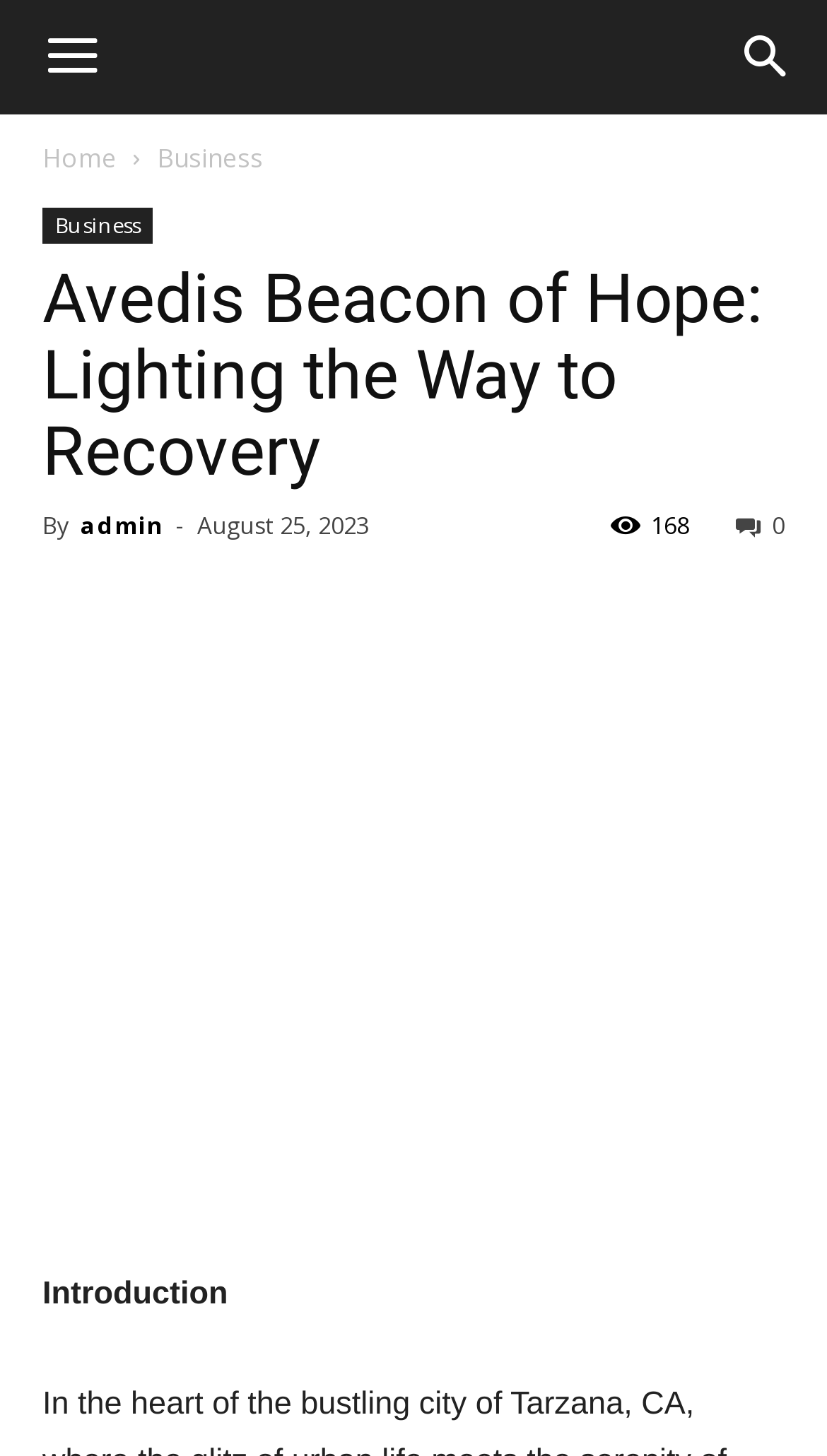Please determine the bounding box coordinates of the section I need to click to accomplish this instruction: "Click the Introduction link".

[0.051, 0.877, 0.276, 0.902]